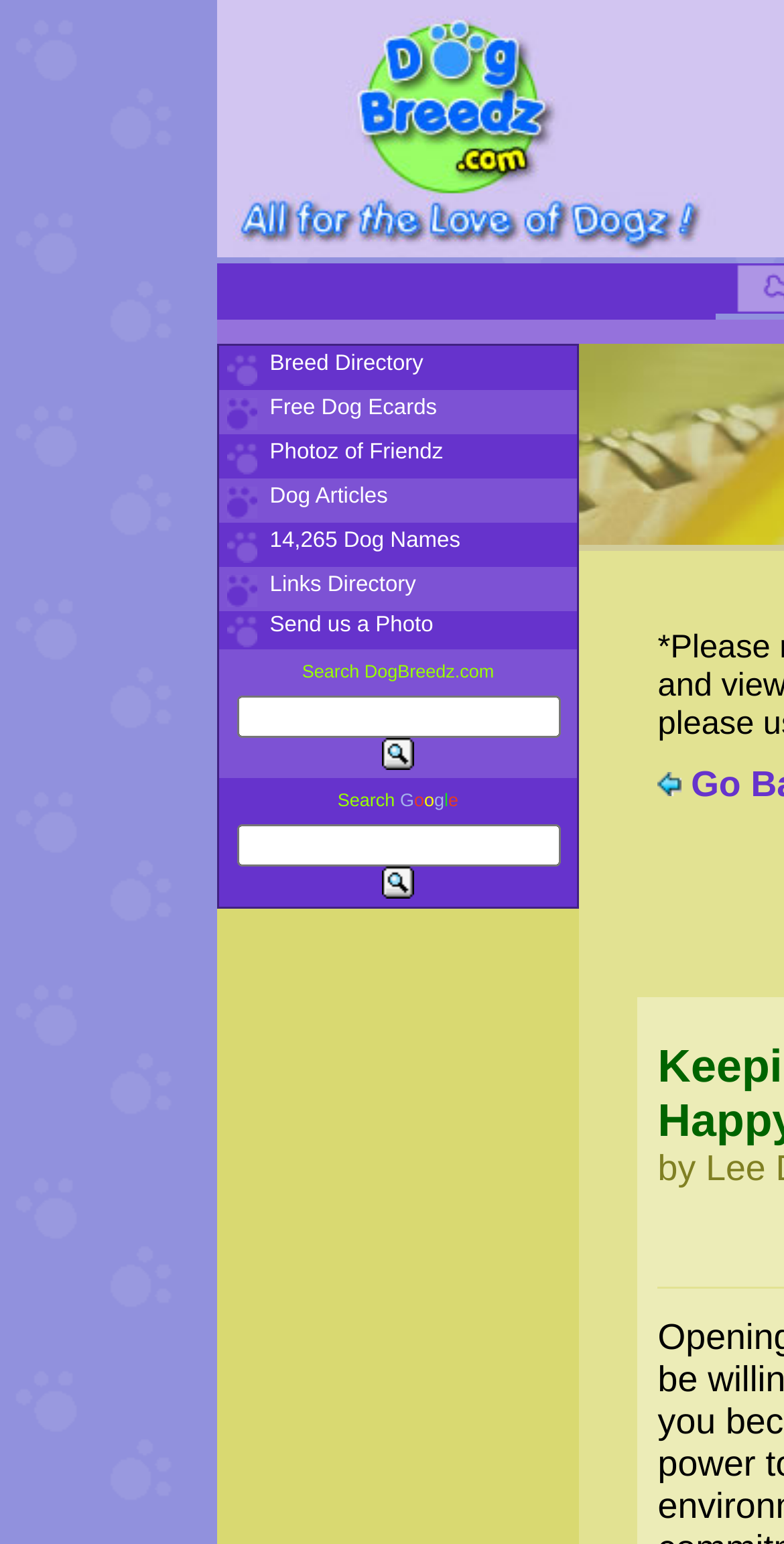Determine the bounding box coordinates of the region I should click to achieve the following instruction: "Click on Breed Directory". Ensure the bounding box coordinates are four float numbers between 0 and 1, i.e., [left, top, right, bottom].

[0.279, 0.224, 0.736, 0.253]